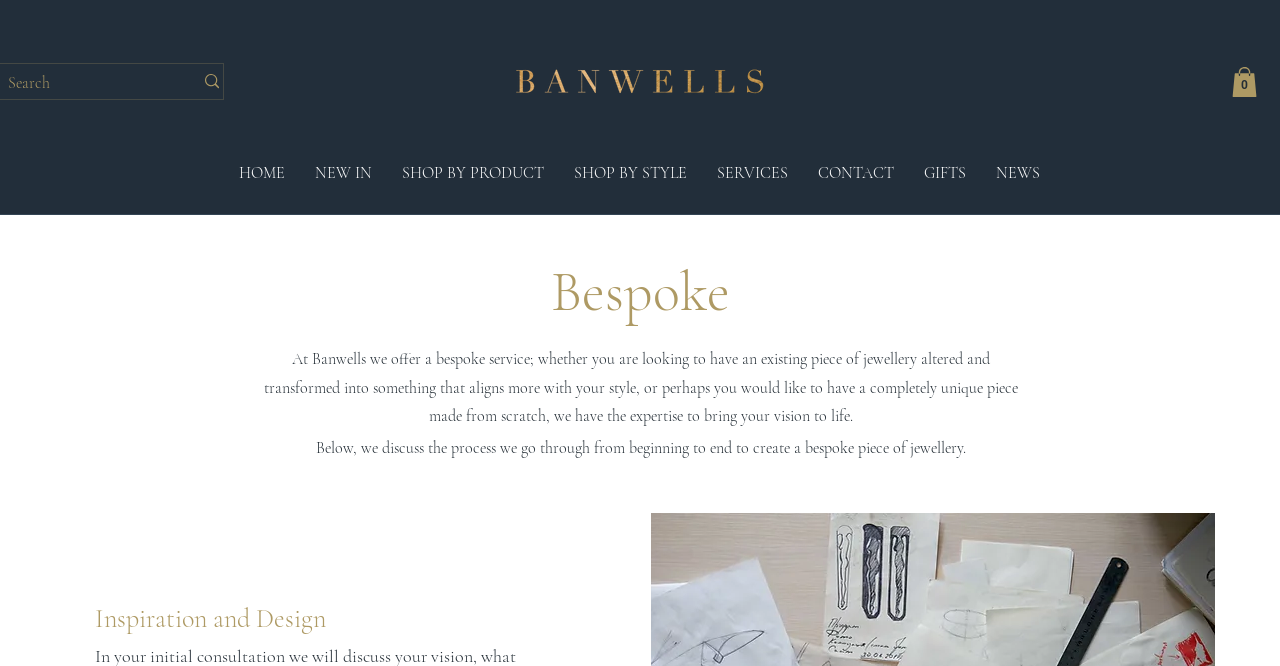Please locate the bounding box coordinates of the region I need to click to follow this instruction: "Visit Banwell Jewellery Shop Sidmouth Devon".

[0.391, 0.065, 0.609, 0.182]